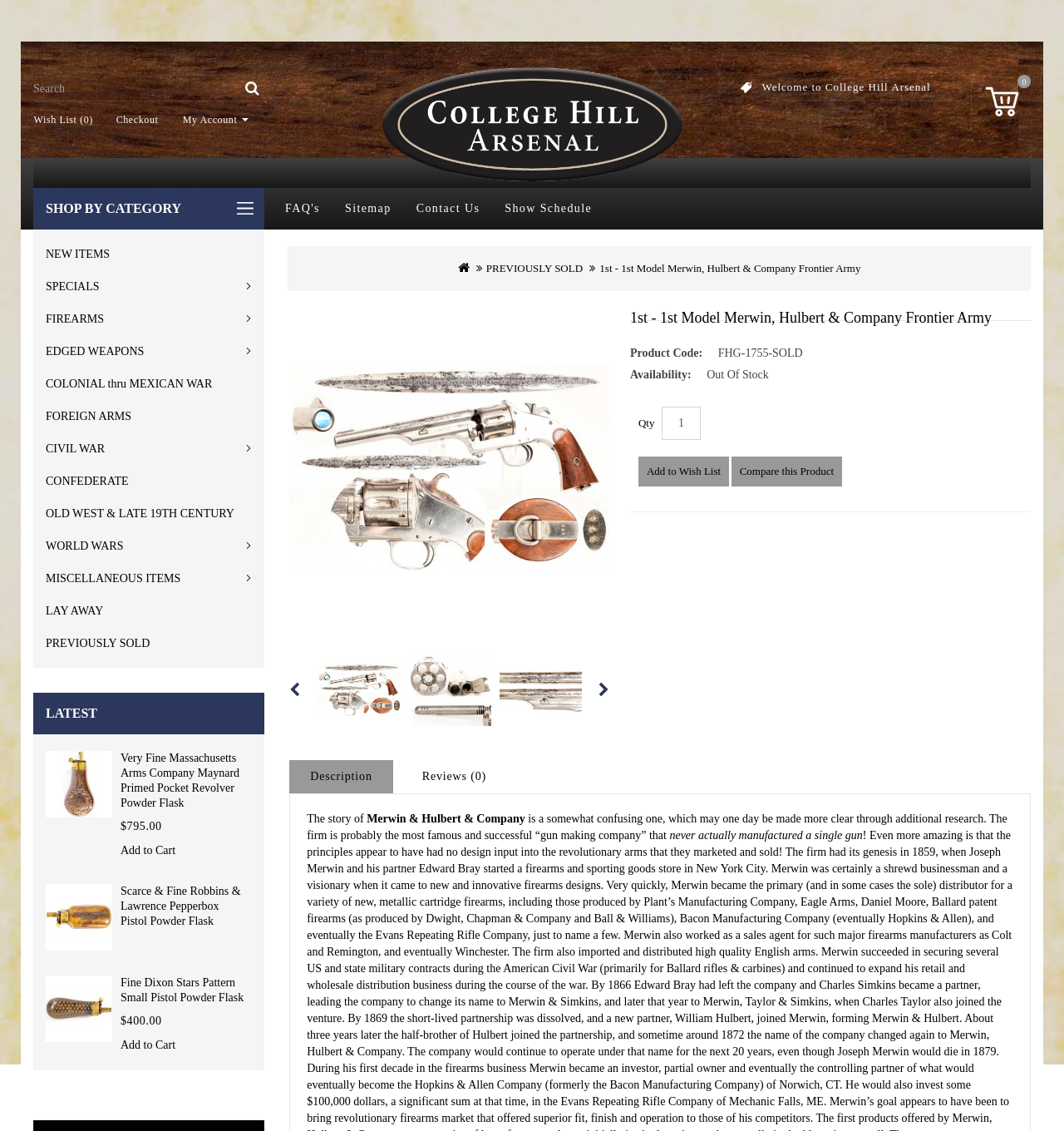Extract the bounding box coordinates of the UI element described by: "Wish List (0)". The coordinates should include four float numbers ranging from 0 to 1, e.g., [left, top, right, bottom].

[0.023, 0.101, 0.087, 0.111]